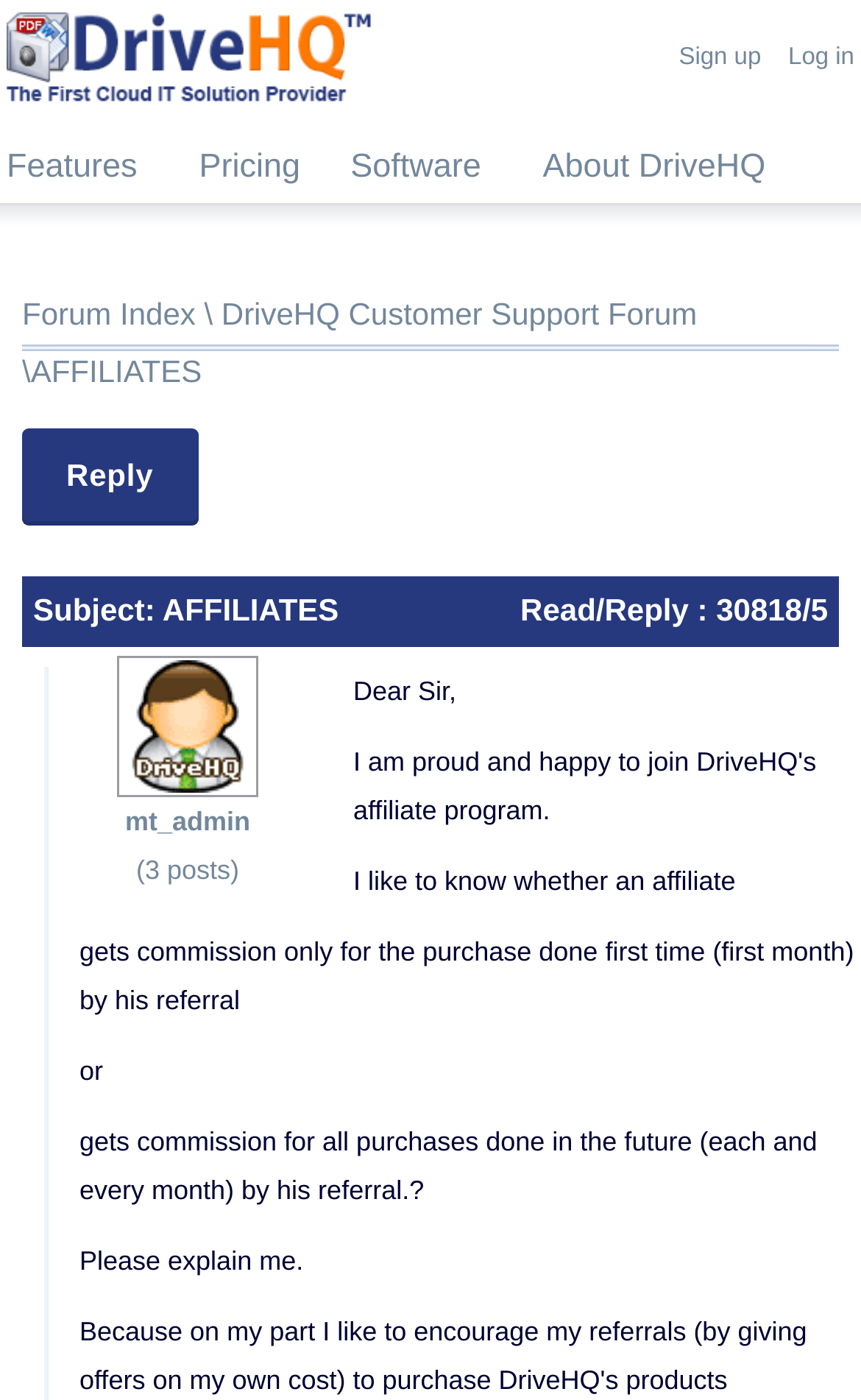Respond with a single word or phrase:
What is the purpose of the 'Sign up' and 'Log in' links?

To access the forum